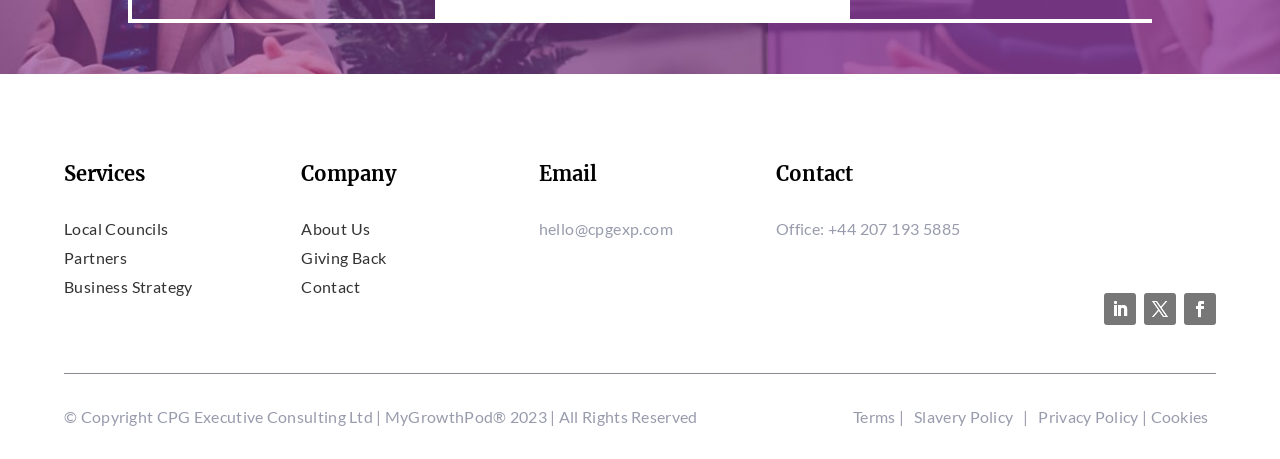Analyze the image and answer the question with as much detail as possible: 
What are the available links under 'Company'?

I found the links under 'Company' by looking at the section with the heading 'Company'. There are three links: 'About Us', 'Giving Back', and 'Contact'.